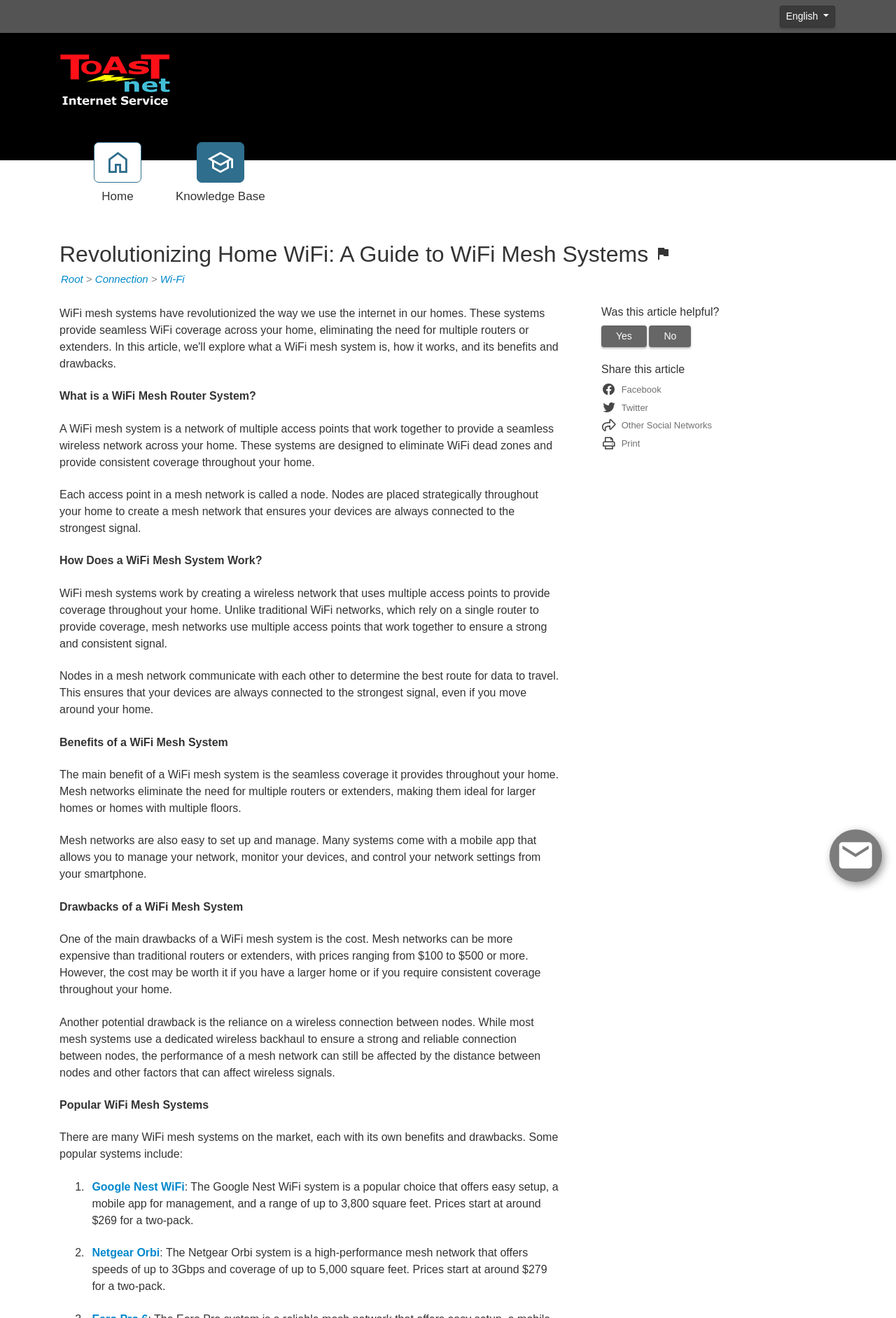From the webpage screenshot, identify the region described by Home. Provide the bounding box coordinates as (top-left x, top-left y, bottom-right x, bottom-right y), with each value being a floating point number between 0 and 1.

[0.088, 0.108, 0.174, 0.156]